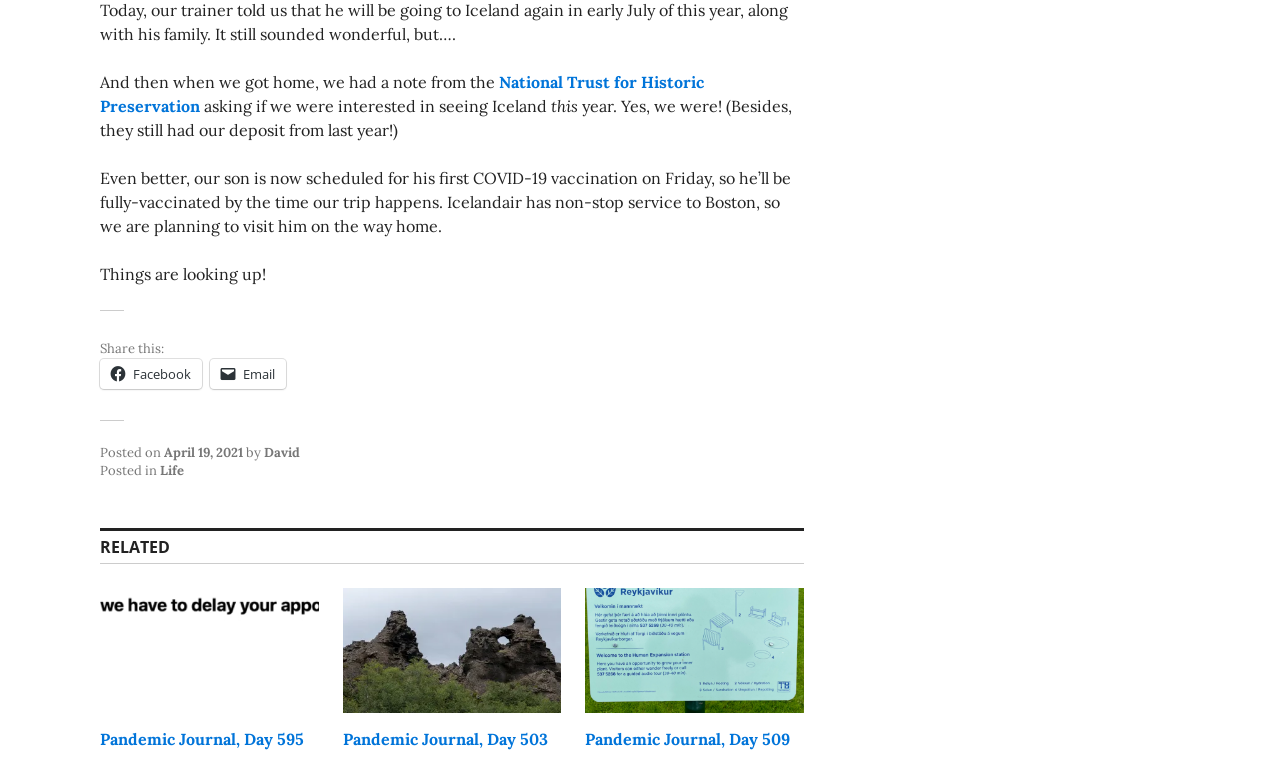Where is the author going in early July?
Answer the question with just one word or phrase using the image.

Iceland